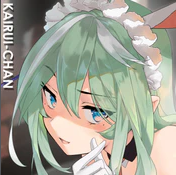What is Kairui-chan resting on her lips?
Examine the image and provide an in-depth answer to the question.

The caption describes Kairui-chan as playfully resting a finger on her lips, which adds a touch of intrigue to her appearance.